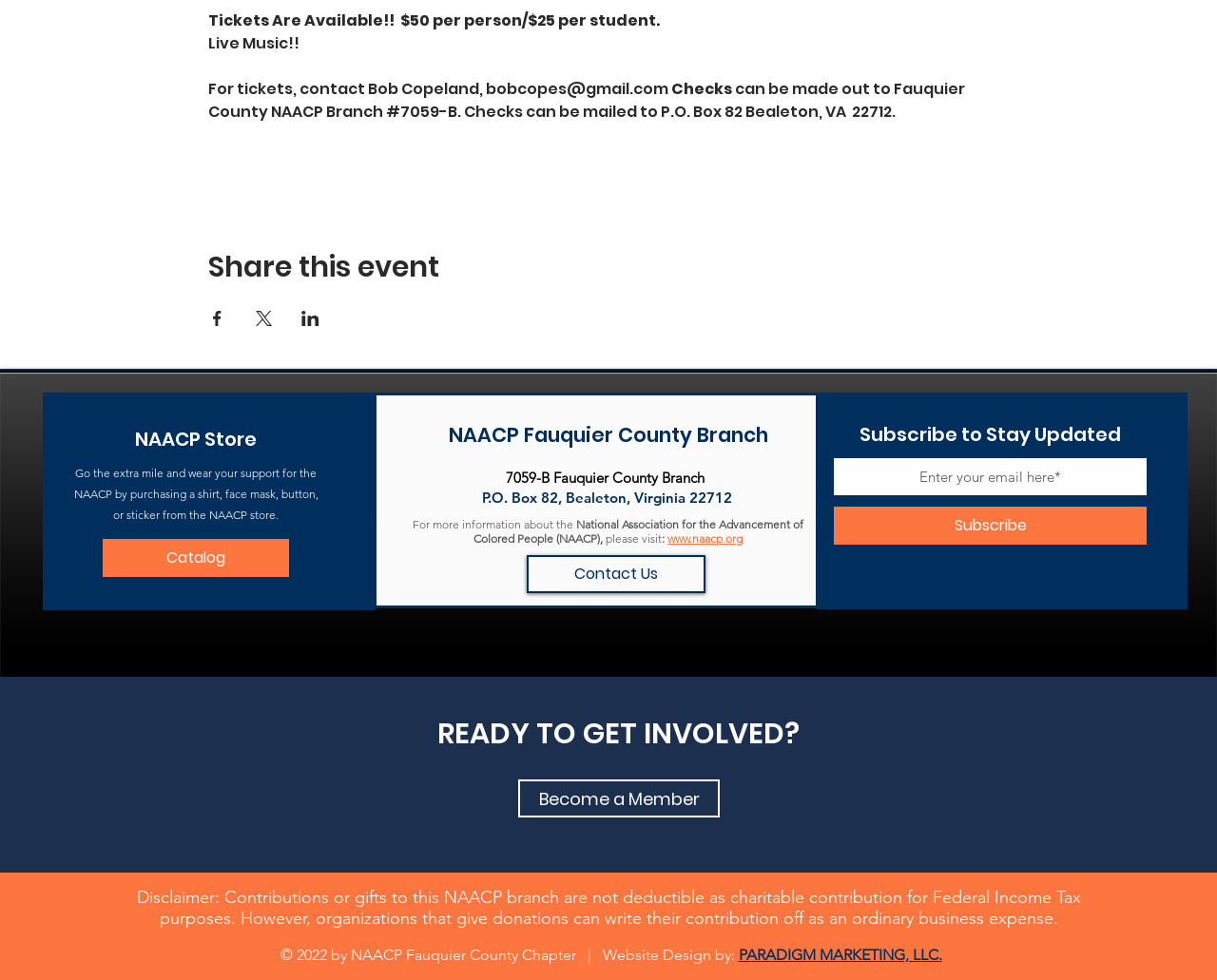Pinpoint the bounding box coordinates of the area that must be clicked to complete this instruction: "Contact us".

[0.433, 0.567, 0.58, 0.606]